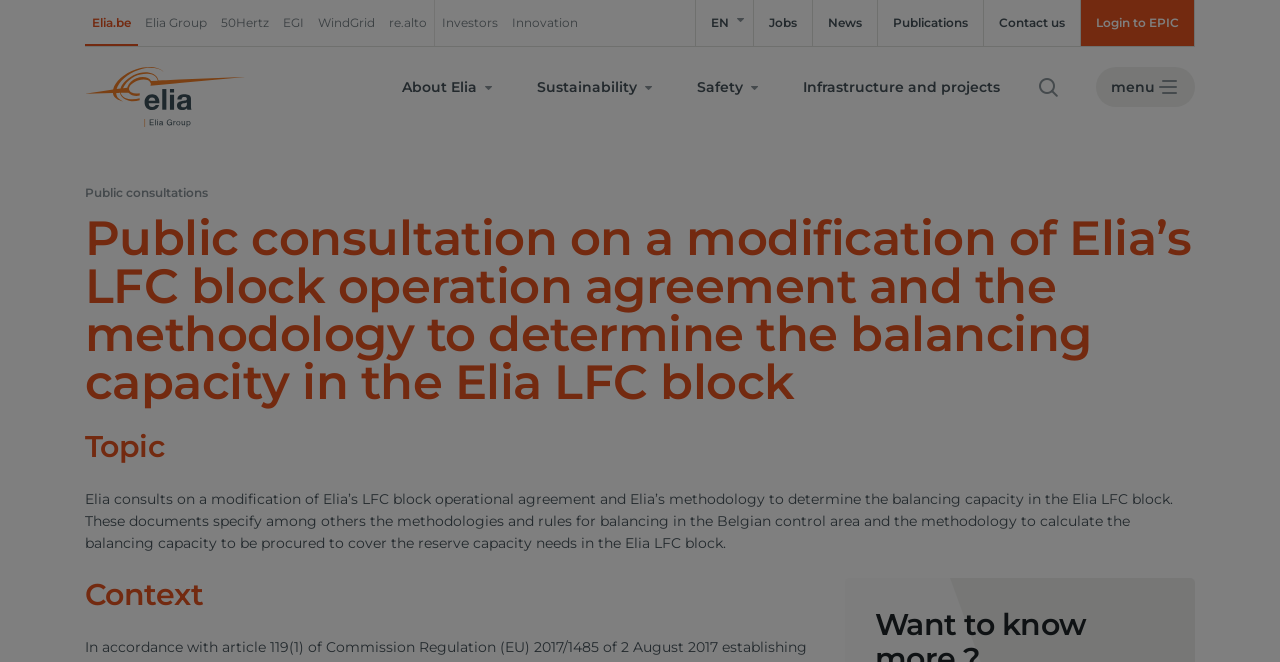Describe all the key features of the webpage in detail.

The webpage is about a public consultation on a modification of Elia's LFC block operational agreement and the methodology to determine the balancing capacity in the Elia LFC block. 

At the top left corner, there is a logo of Elia, accompanied by a link to the Elia website. To the right of the logo, there are several links to other related websites, including Elia Group, 50Hertz, EGI, WindGrid, and re.alto. 

Below these links, there is a row of navigation links, including Jobs, News, Publications, Contact us, and Login to EPIC. 

On the left side of the page, there is a menu with links to About Elia, Sustainability, Safety, Infrastructure and projects, and a search function. 

The main content of the page is divided into sections. The first section is a heading that repeats the title of the public consultation. 

Below the heading, there is a section titled "Topic", followed by a paragraph of text that explains the purpose of the consultation, which is to modify Elia's LFC block operational agreement and methodology to determine the balancing capacity in the Elia LFC block. 

Further down, there is a section titled "Context", but its content is not specified.